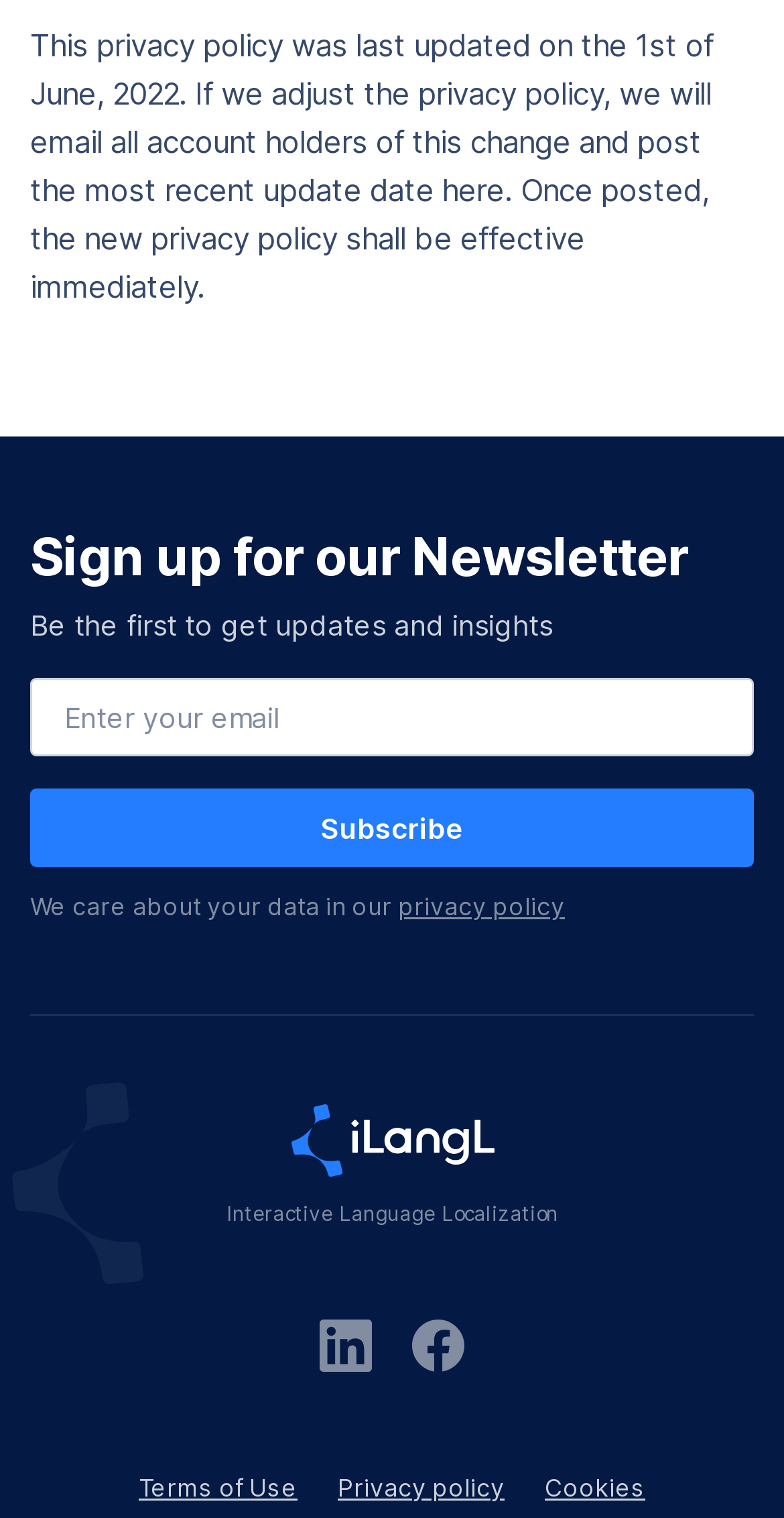What is the company's stance on data privacy?
Refer to the image and give a detailed answer to the query.

The company's stance on data privacy can be inferred from the static text 'We care about your data in our' which is located above the link to the privacy policy, indicating that the company values and prioritizes the privacy of its users' data.